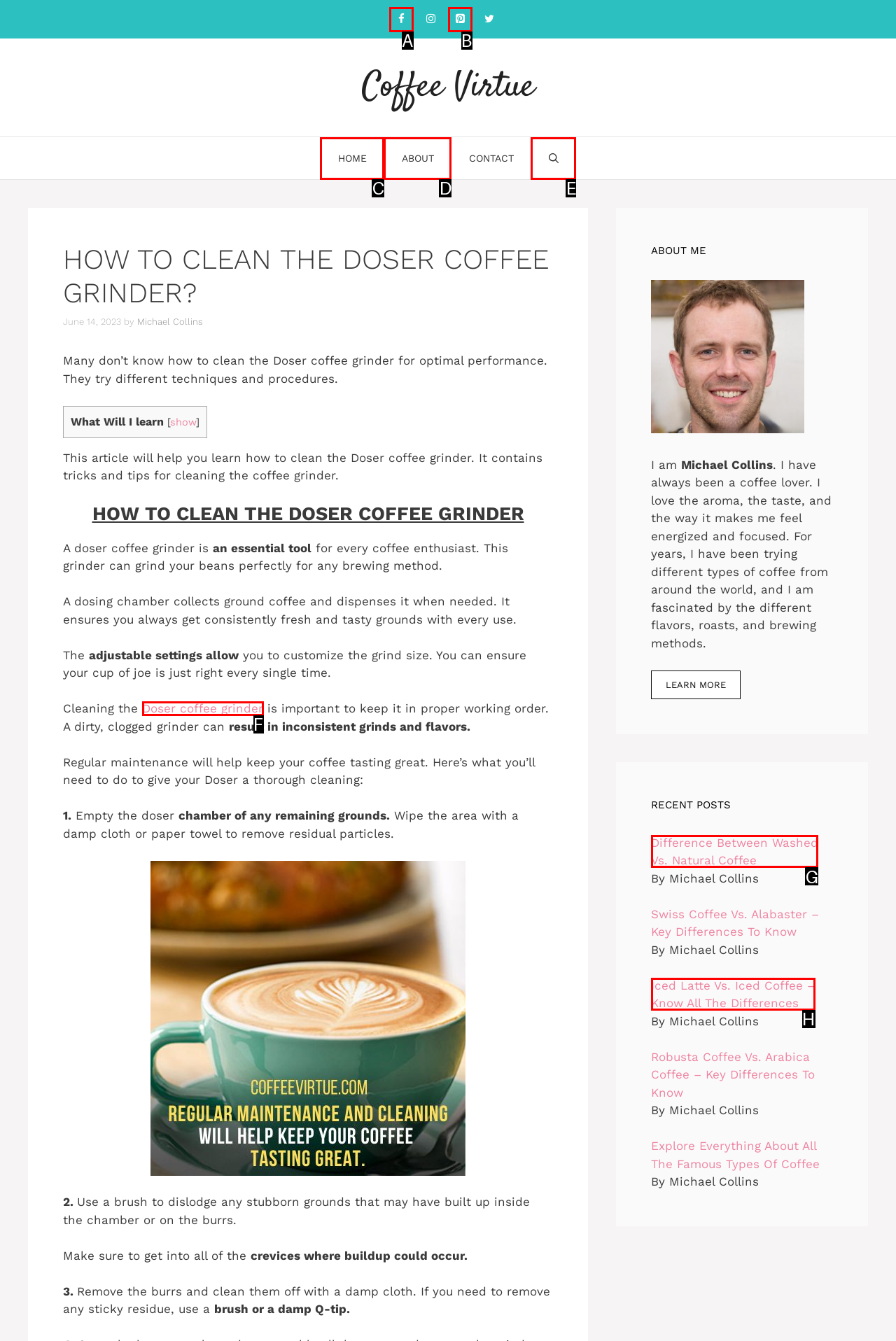Which option should you click on to fulfill this task: View the recent post 'Difference Between Washed Vs. Natural Coffee'? Answer with the letter of the correct choice.

G